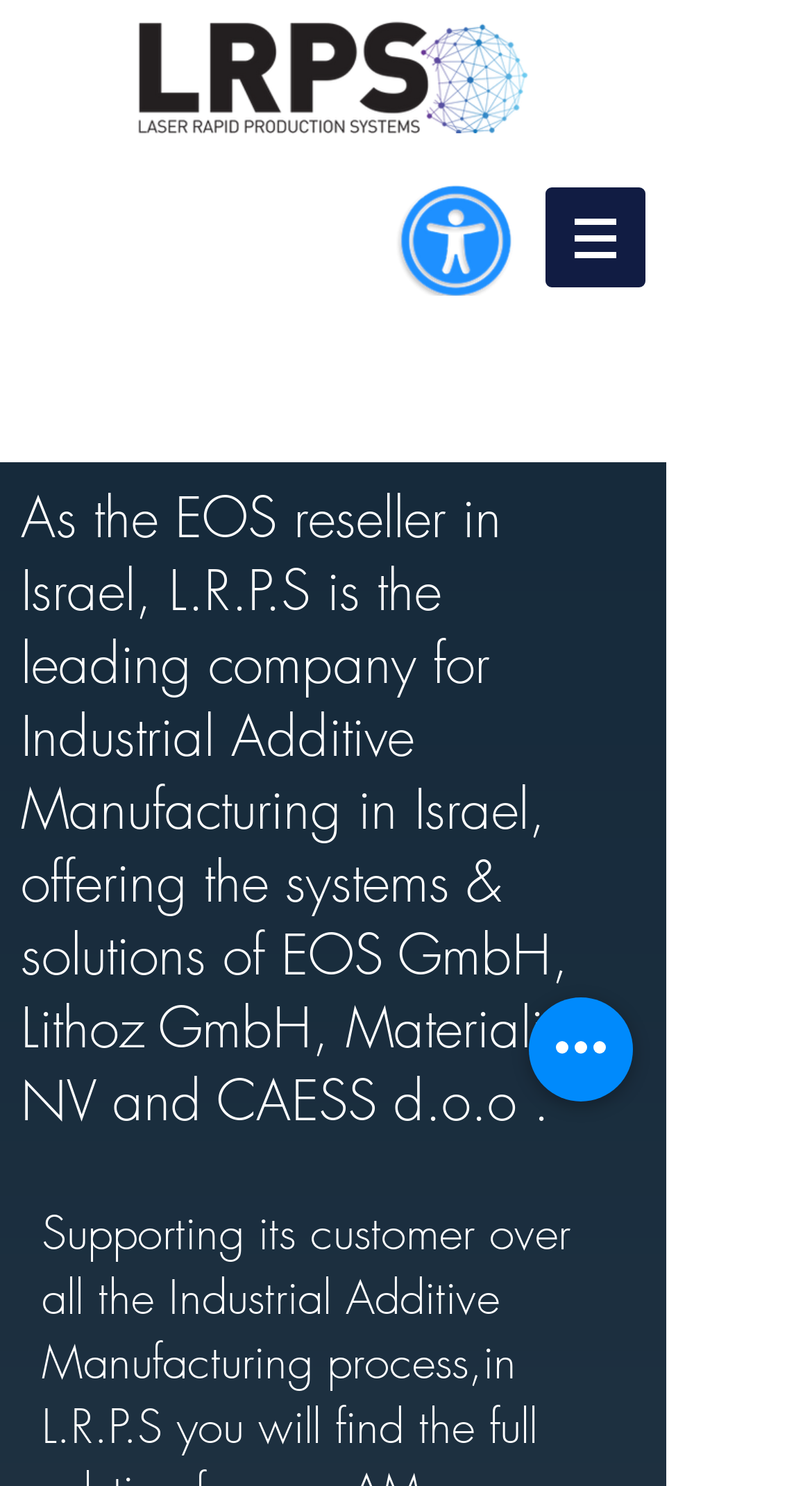Find the bounding box coordinates for the HTML element specified by: "aria-label="Quick actions"".

[0.651, 0.671, 0.779, 0.741]